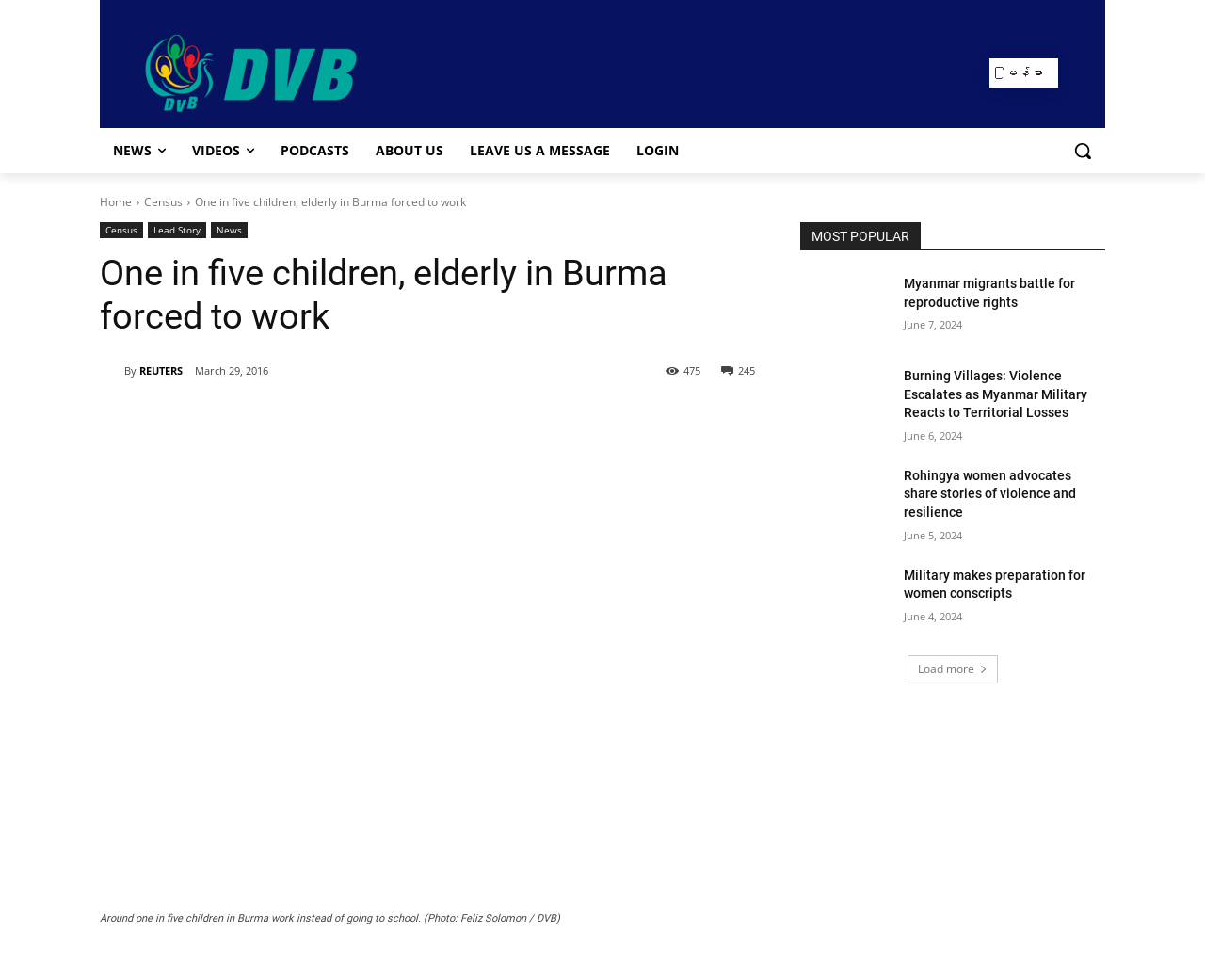What is the date of the lead story?
Please provide a comprehensive answer based on the visual information in the image.

The date is mentioned below the lead story, next to the 'REUTERS' label. It is written as 'March 29, 2016'.